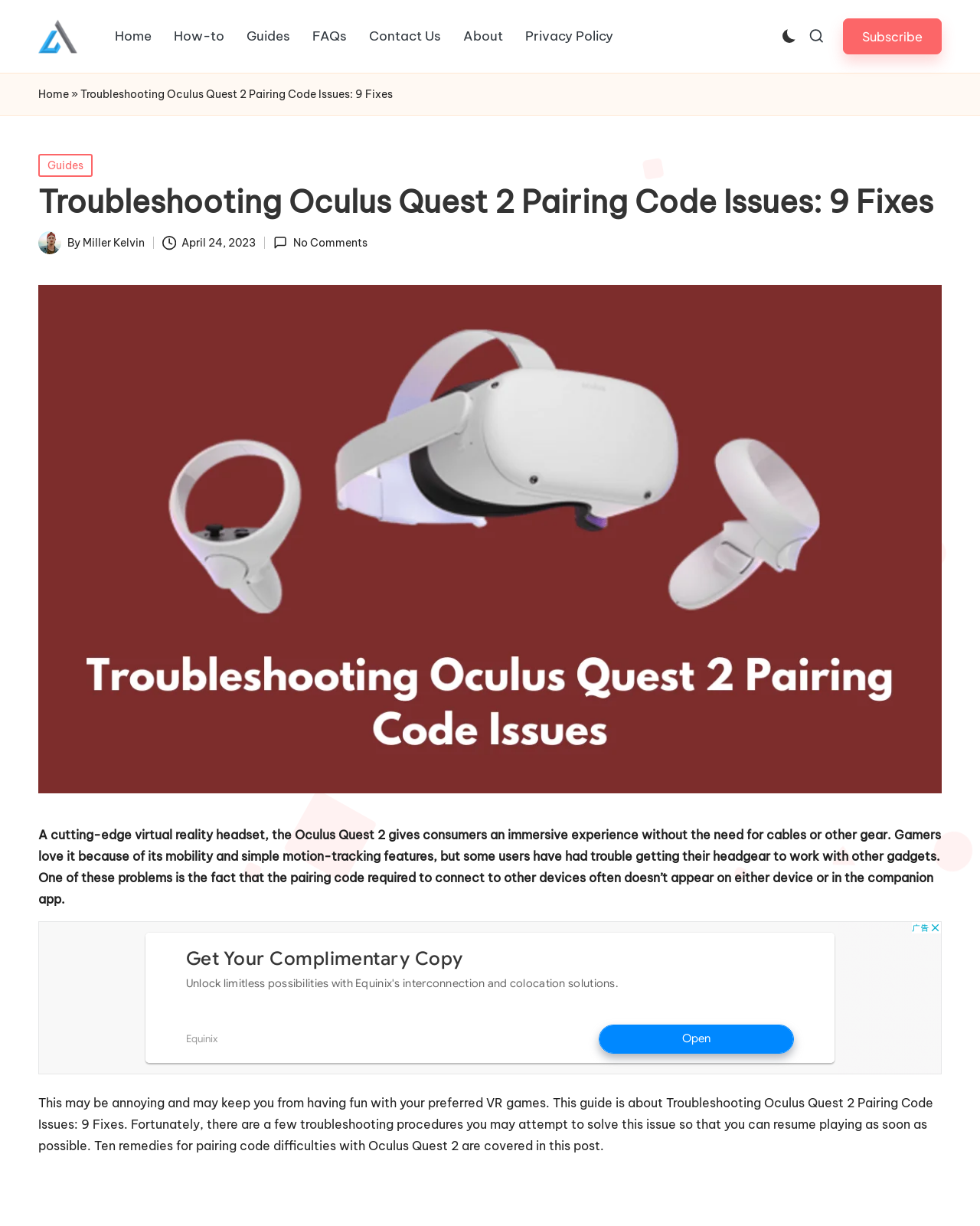How many links are in the navigation menu?
Examine the image closely and answer the question with as much detail as possible.

The number of links in the navigation menu can be found by counting the links under the 'Site Navigation' element, which are 'Home', 'How-to', 'Guides', 'FAQs', 'Contact Us', 'About', and 'Privacy Policy'.